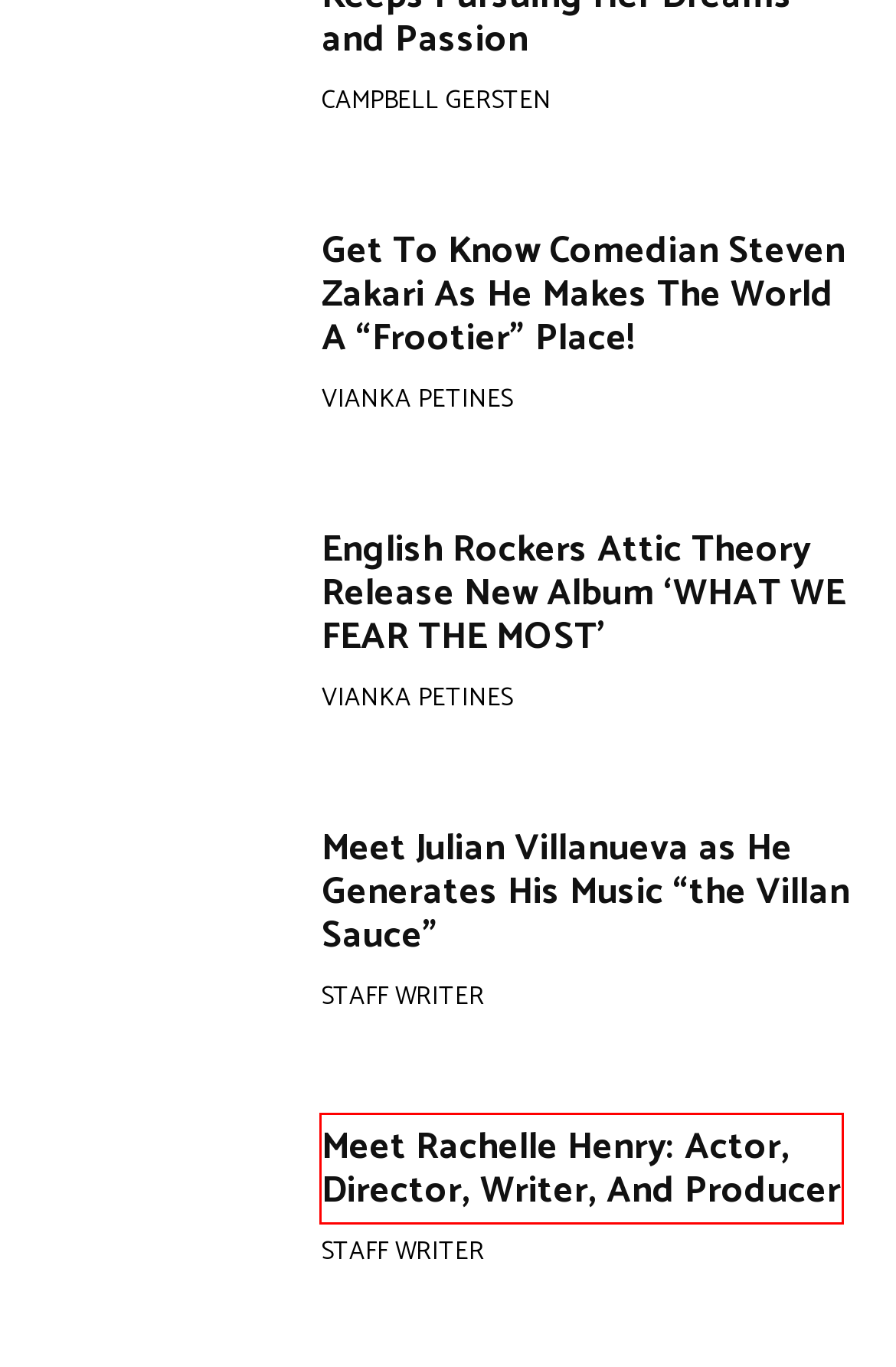After examining the screenshot of a webpage with a red bounding box, choose the most accurate webpage description that corresponds to the new page after clicking the element inside the red box. Here are the candidates:
A. Music - The LA Note Magazine
B. Campbell Gersten - The LA Note Magazine
C. English Rockers Attic Theory Release New Album 'WHAT WE FEAR THE MOST' - The LA Note Magazine
D. Vianka Petines - The LA Note Magazine
E. Meet Julian Villanueva As He Generates His Music "the Villan Sauce" - The LA Note Magazine
F. Get To Know Comedian Steven Zakari As He Makes The World A "Frootier" Place! - The LA Note Magazine
G. Meet Rachelle Henry: Actor, Director, Writer, And Producer - The LA Note Magazine
H. Berry Ayers Inspires Young Artists Through Theater - The LA Note Magazine

G